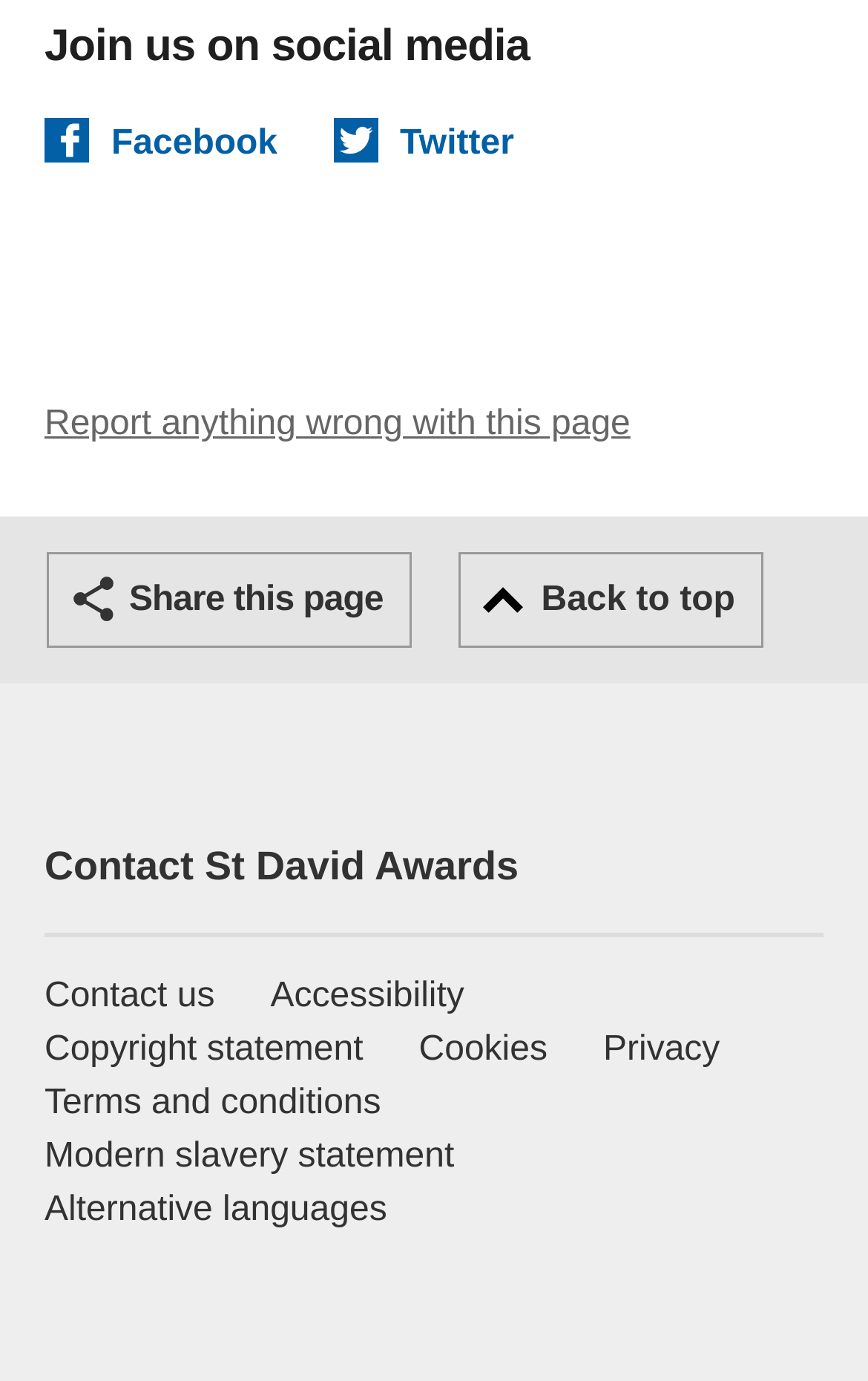Using the webpage screenshot and the element description Copyright statement, determine the bounding box coordinates. Specify the coordinates in the format (top-left x, top-left y, bottom-right x, bottom-right y) with values ranging from 0 to 1.

[0.051, 0.741, 0.418, 0.78]